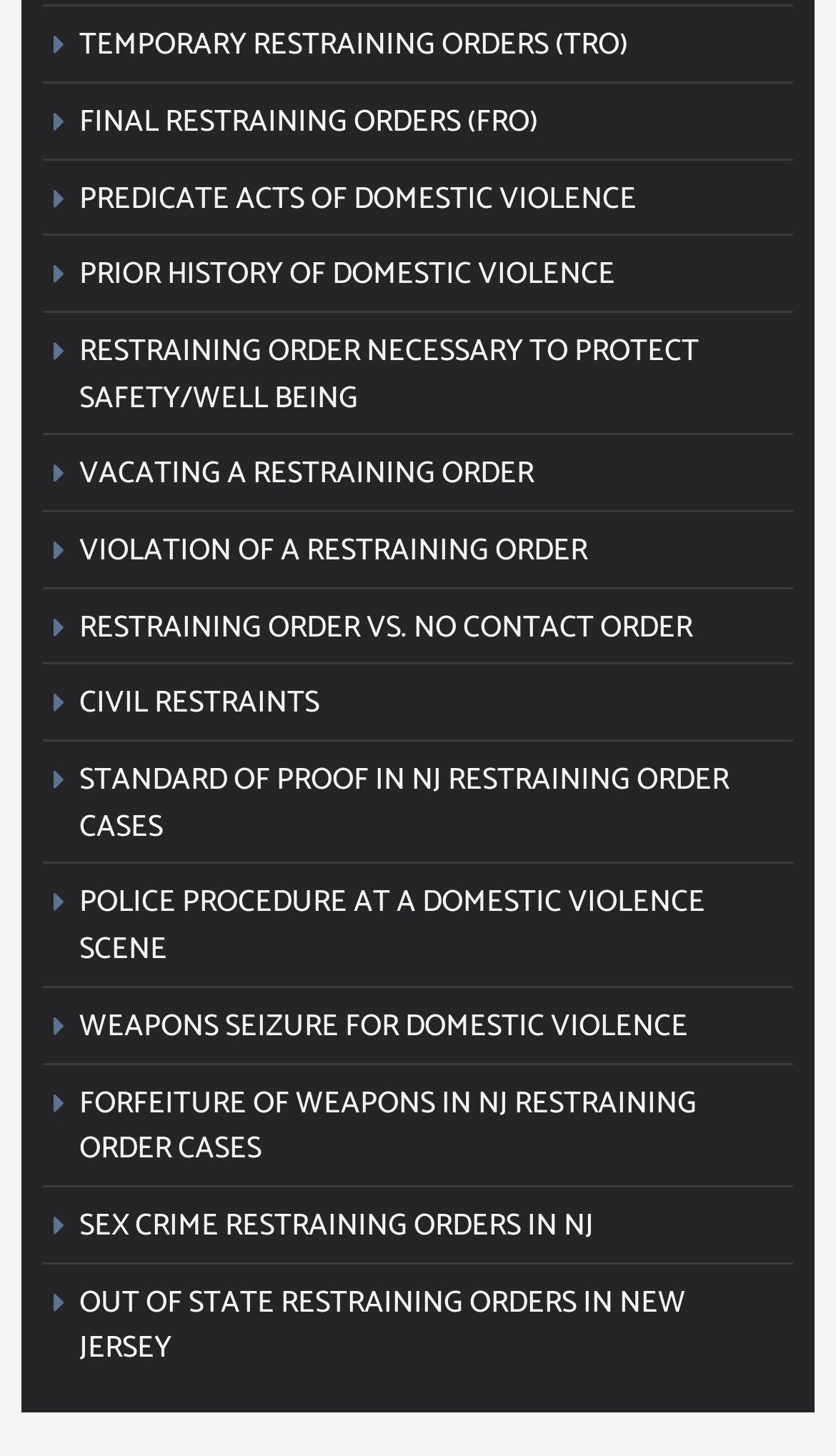Using the webpage screenshot, locate the HTML element that fits the following description and provide its bounding box: "Final Restraining Orders (FRO)".

[0.051, 0.062, 0.949, 0.108]